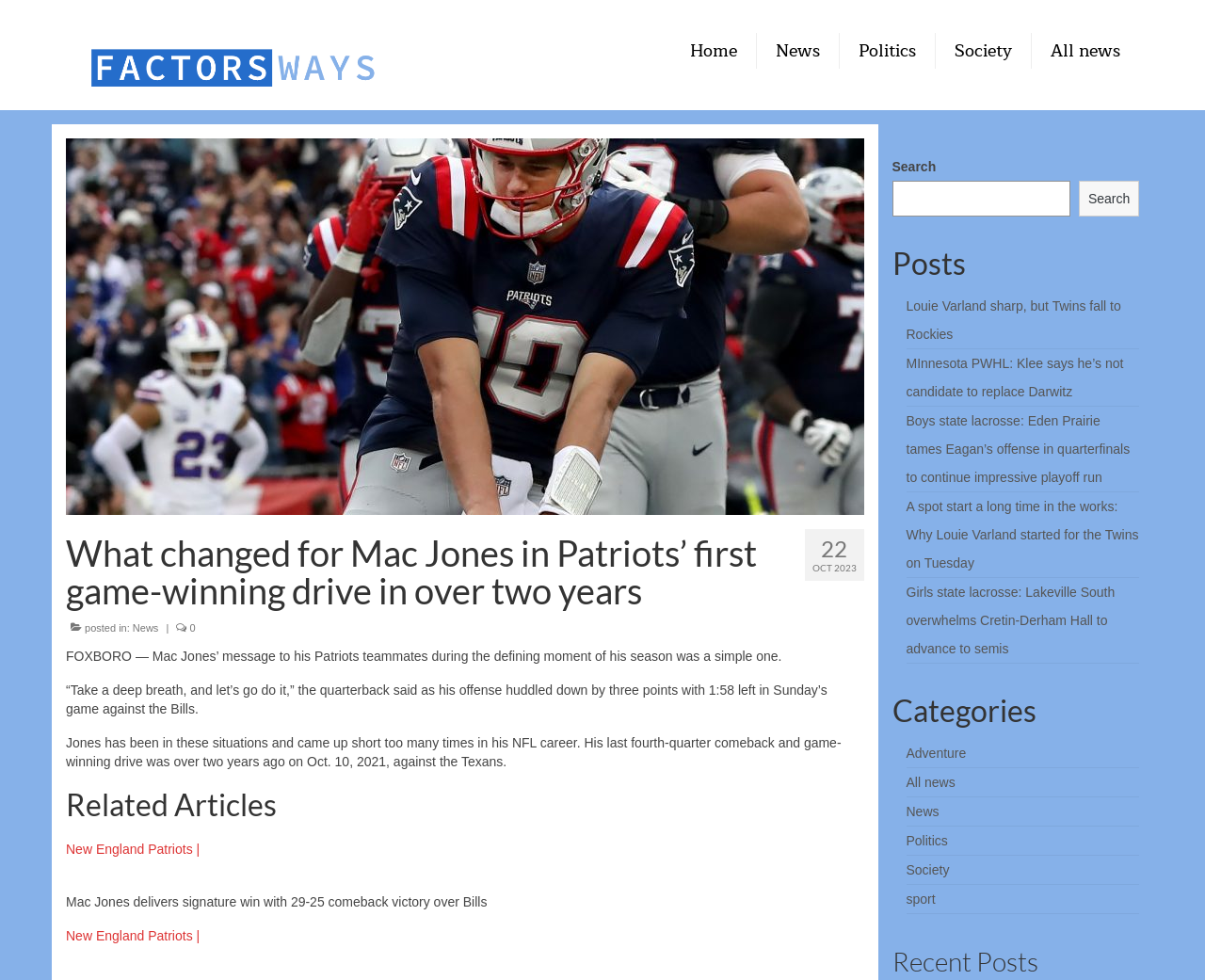For the given element description Society, determine the bounding box coordinates of the UI element. The coordinates should follow the format (top-left x, top-left y, bottom-right x, bottom-right y) and be within the range of 0 to 1.

[0.752, 0.88, 0.788, 0.895]